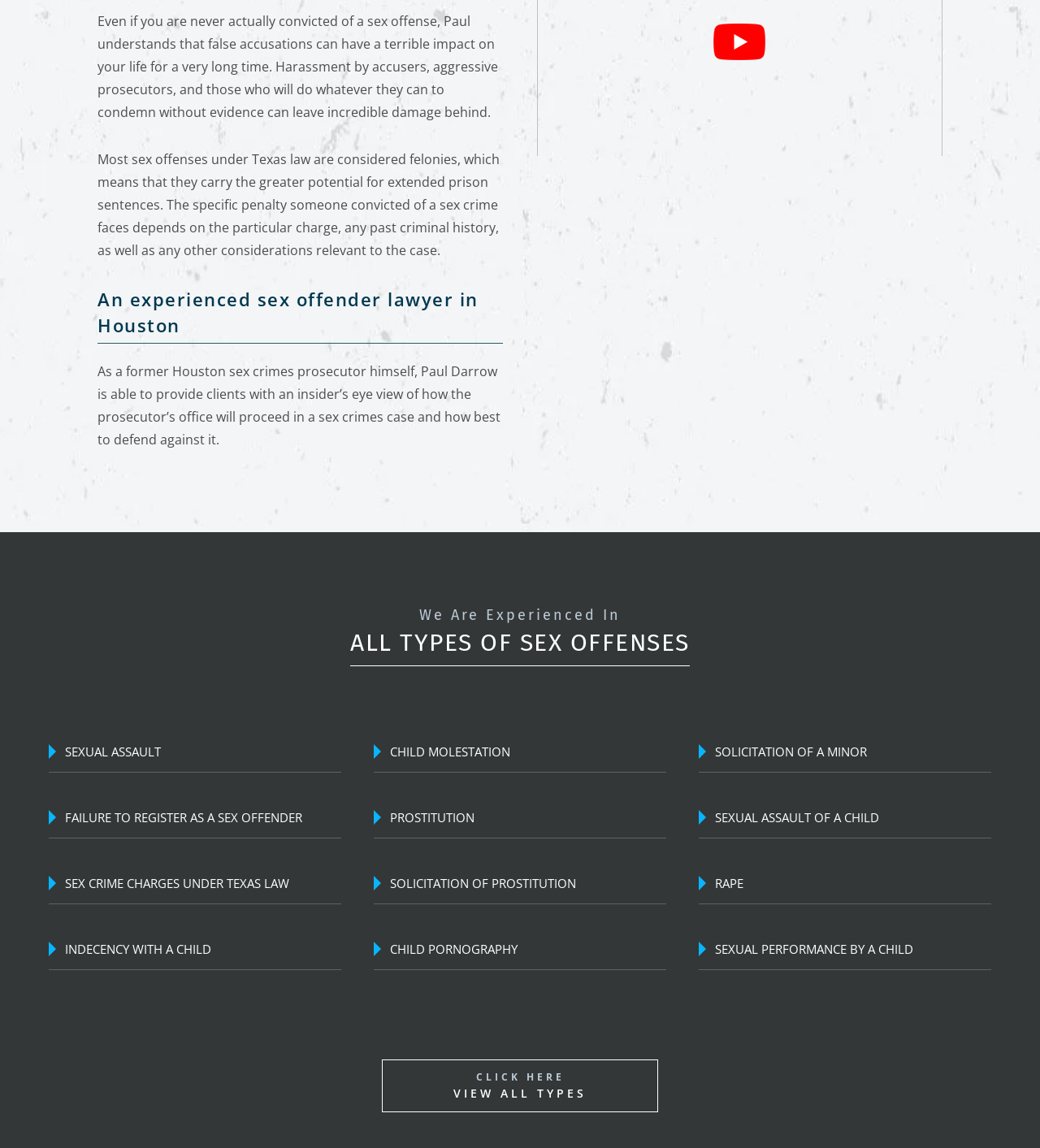What is the profession of Paul Darrow?
Answer the question based on the image using a single word or a brief phrase.

sex offender lawyer